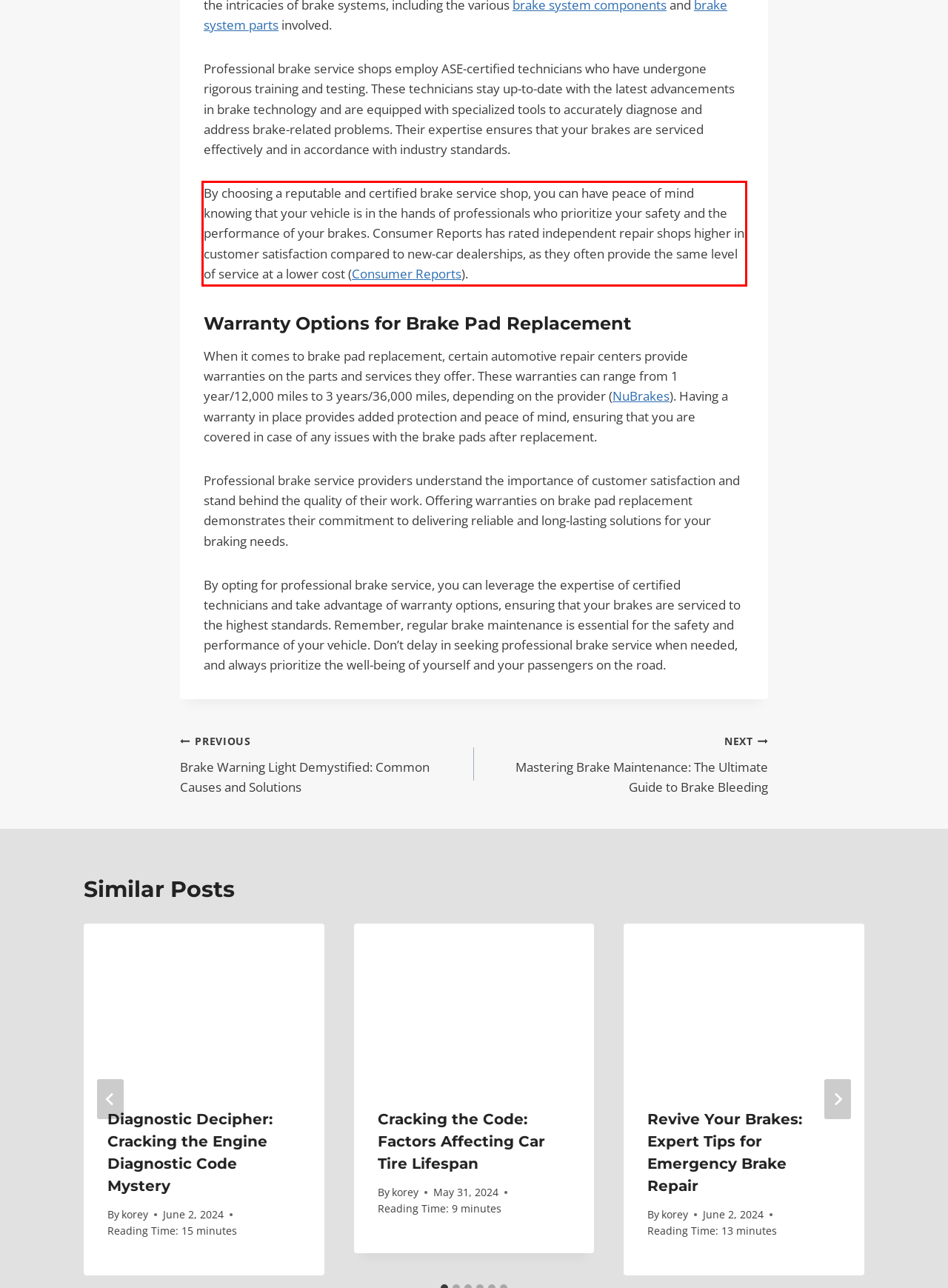Given a screenshot of a webpage containing a red rectangle bounding box, extract and provide the text content found within the red bounding box.

By choosing a reputable and certified brake service shop, you can have peace of mind knowing that your vehicle is in the hands of professionals who prioritize your safety and the performance of your brakes. Consumer Reports has rated independent repair shops higher in customer satisfaction compared to new-car dealerships, as they often provide the same level of service at a lower cost (Consumer Reports).